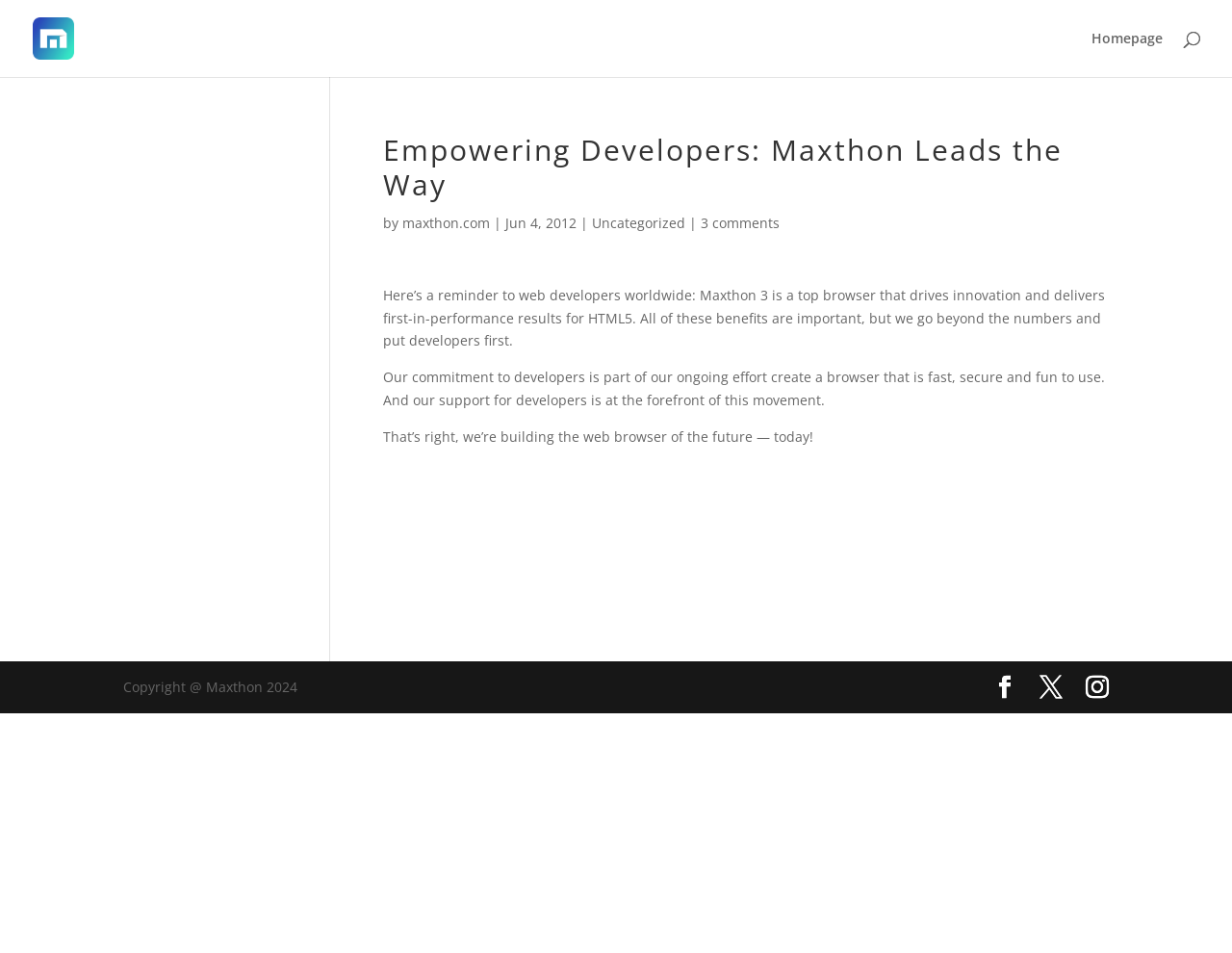Based on the image, give a detailed response to the question: What is the purpose of Maxthon?

The purpose of Maxthon can be inferred from the text 'That’s right, we’re building the web browser of the future — today!' which suggests that Maxthon is working towards building a futuristic web browser.